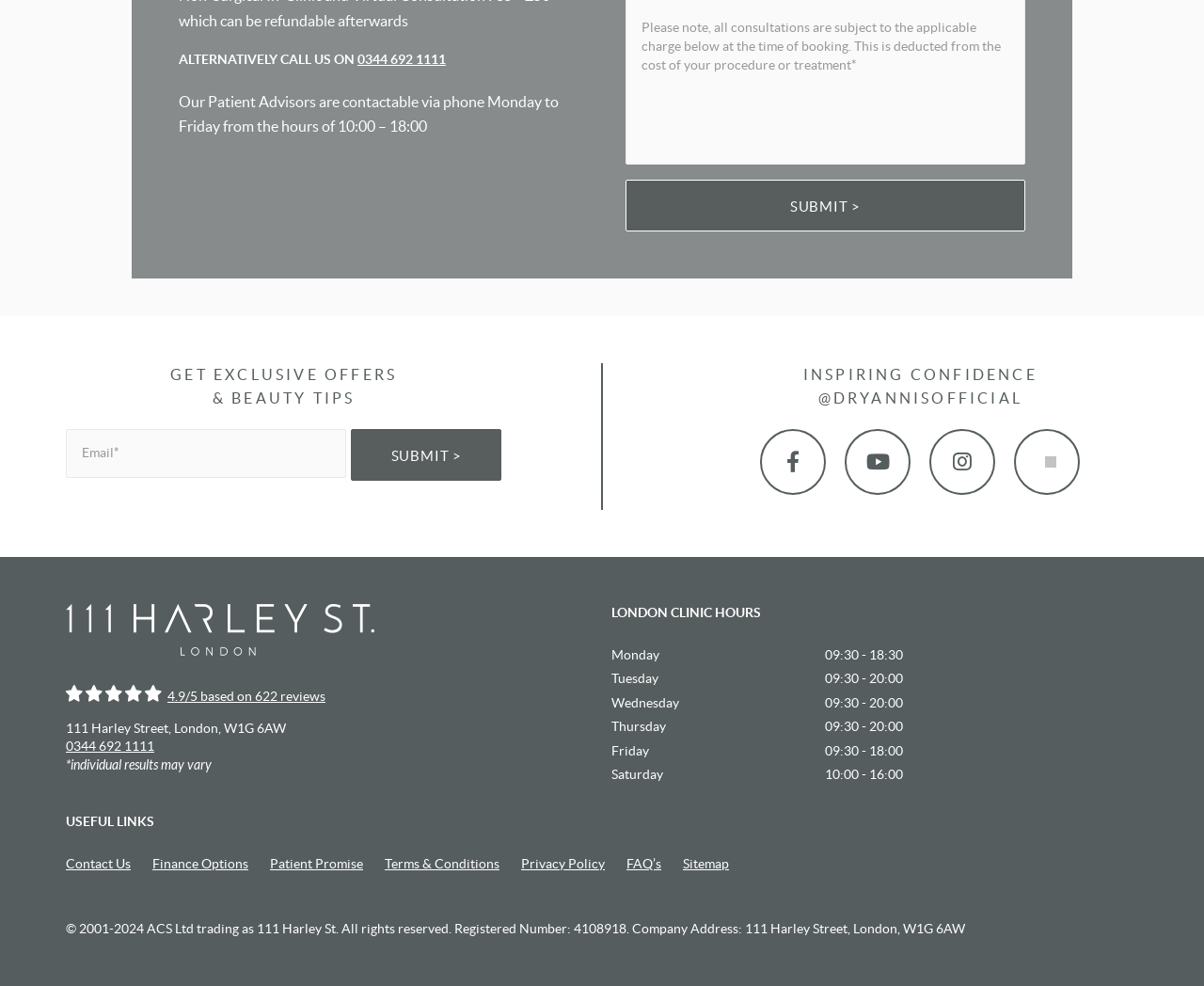Using the provided element description "Sitemap", determine the bounding box coordinates of the UI element.

[0.567, 0.868, 0.605, 0.883]